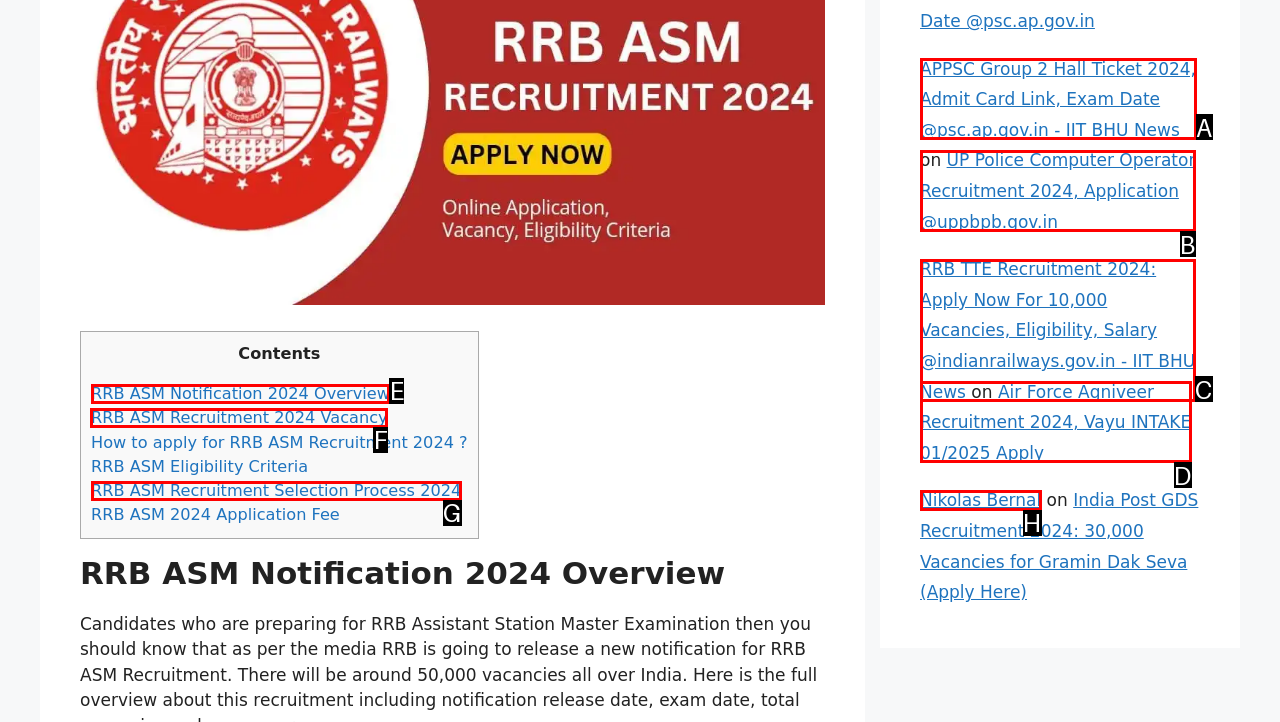Identify the correct UI element to click to follow this instruction: Read about the author
Respond with the letter of the appropriate choice from the displayed options.

None